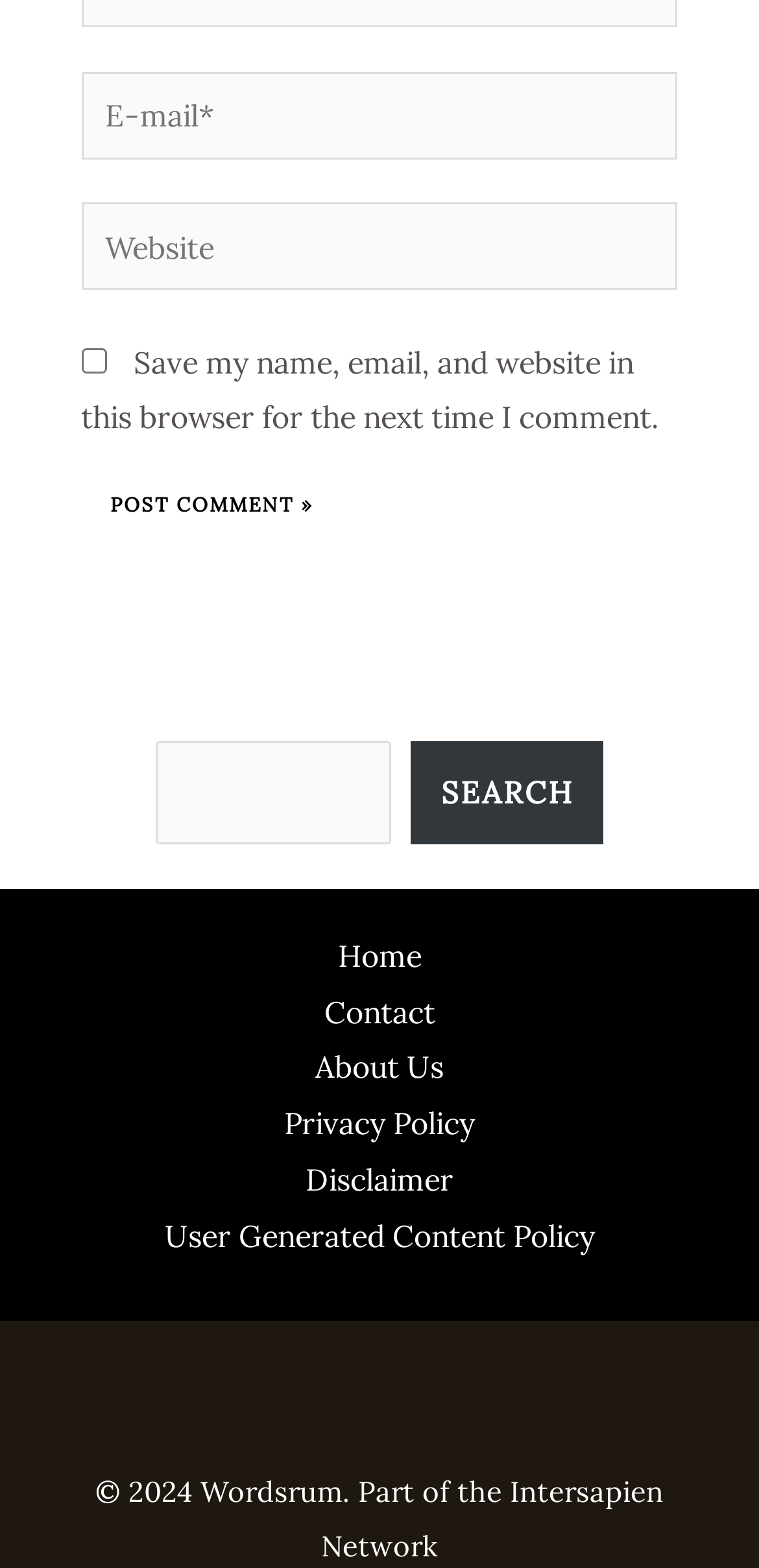Please provide a one-word or phrase answer to the question: 
How many links are in the site navigation?

6